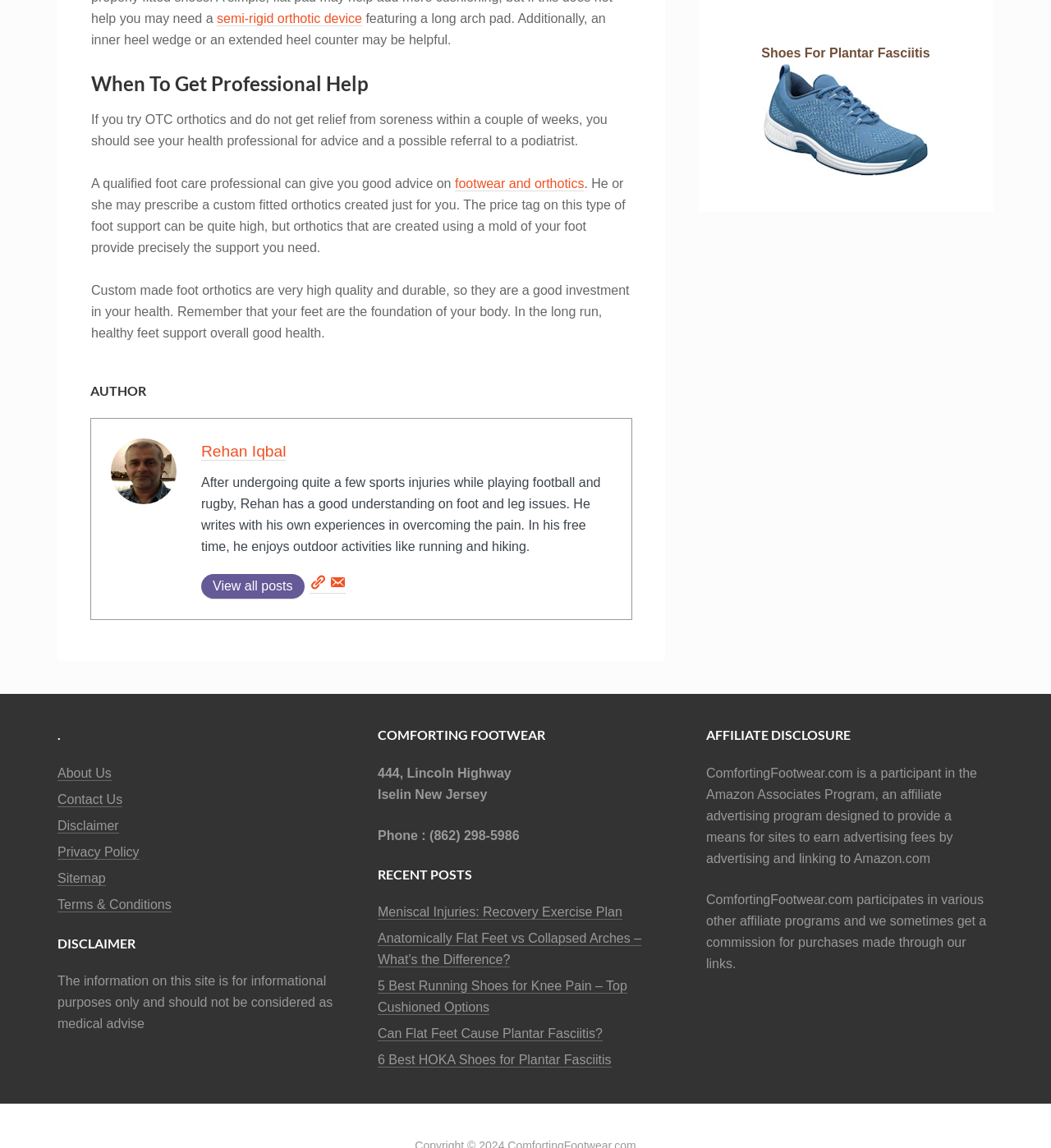What is the purpose of custom made foot orthotics?
Please use the visual content to give a single word or phrase answer.

to provide precise support